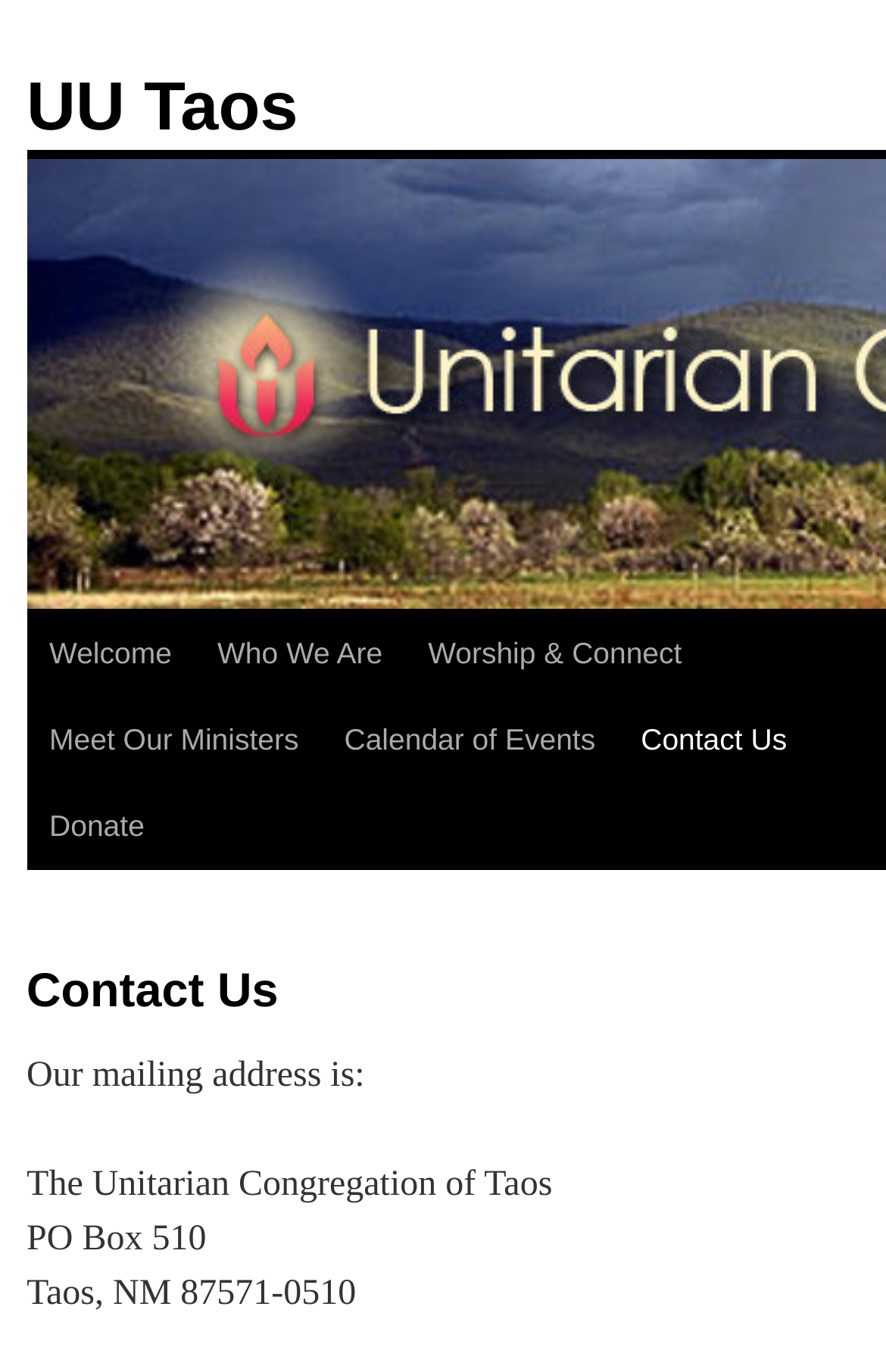Identify the bounding box coordinates of the region that should be clicked to execute the following instruction: "Visit the 'Who We Are' page".

[0.22, 0.445, 0.457, 0.508]